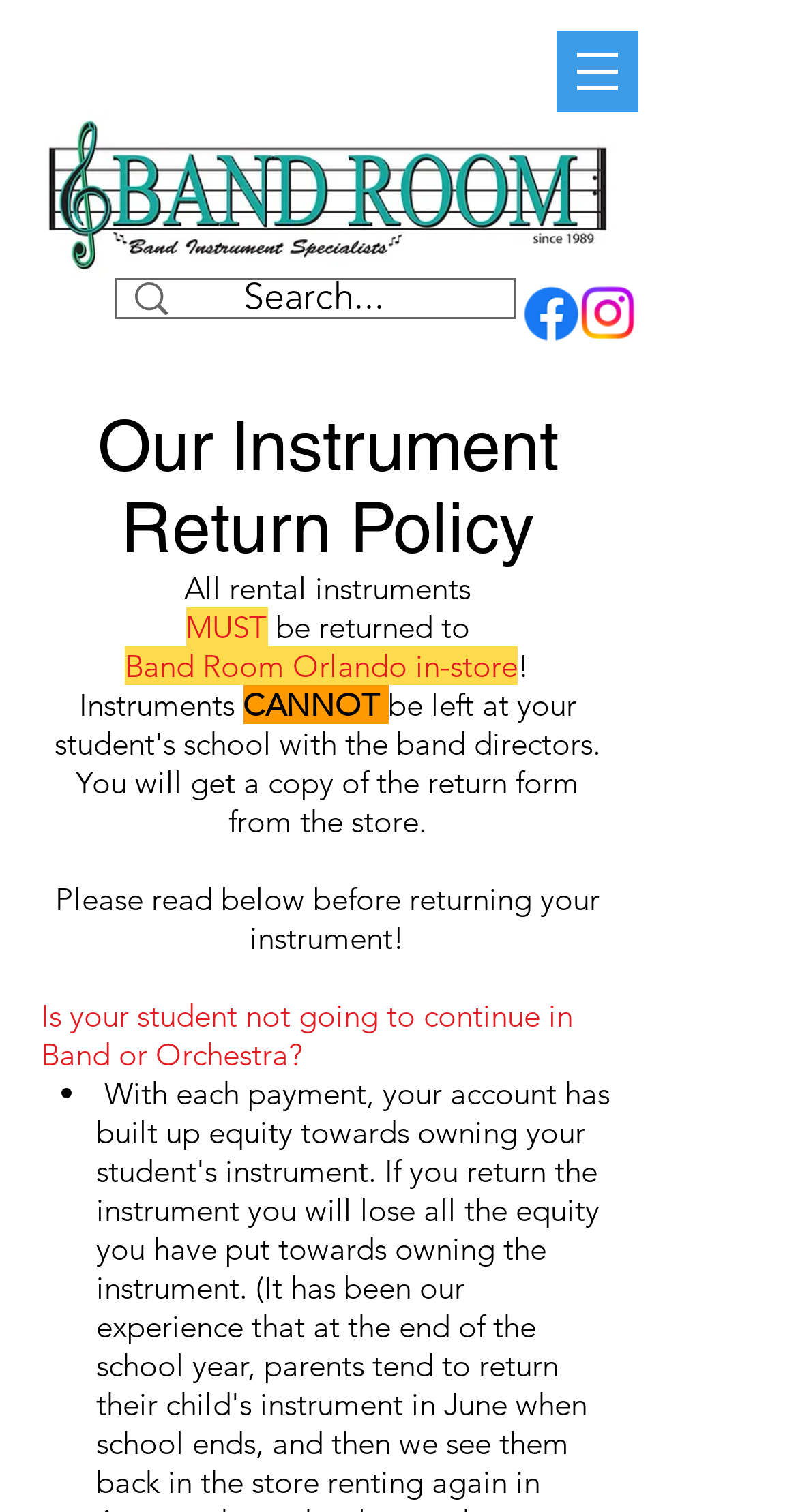Using the element description: "aria-label="Instagram"", determine the bounding box coordinates. The coordinates should be in the format [left, top, right, bottom], with values between 0 and 1.

[0.718, 0.184, 0.805, 0.23]